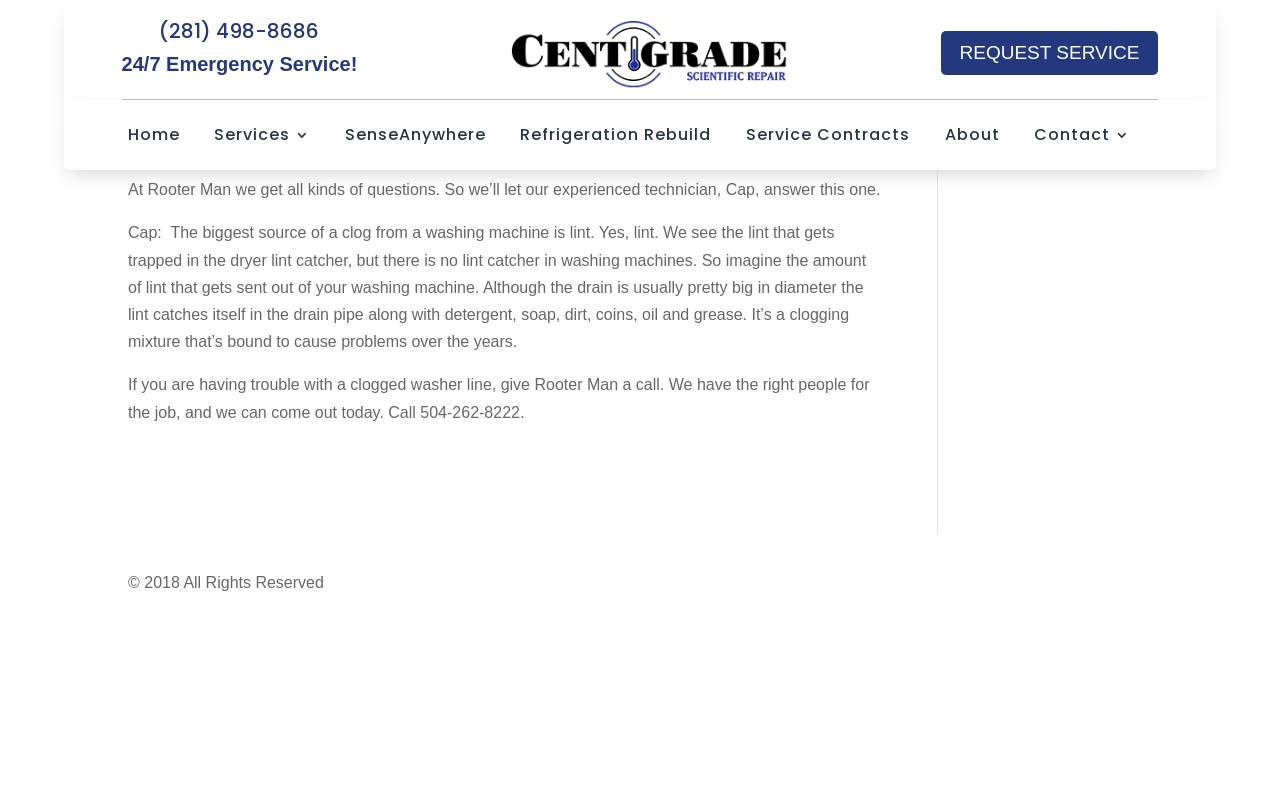Given the webpage screenshot, identify the bounding box of the UI element that matches this description: "Plumbing".

[0.234, 0.128, 0.28, 0.148]